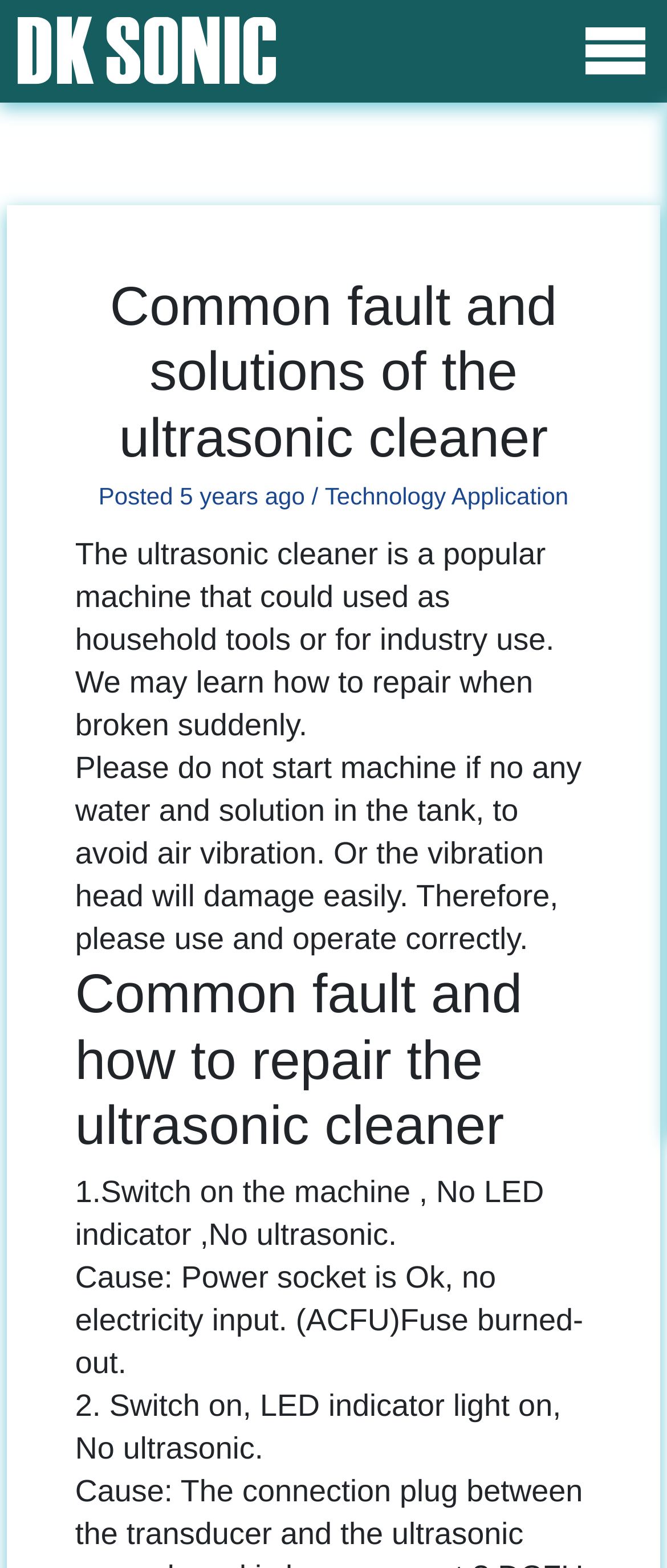Please reply to the following question with a single word or a short phrase:
What is the purpose of the ultrasonic cleaner?

Household or industry use